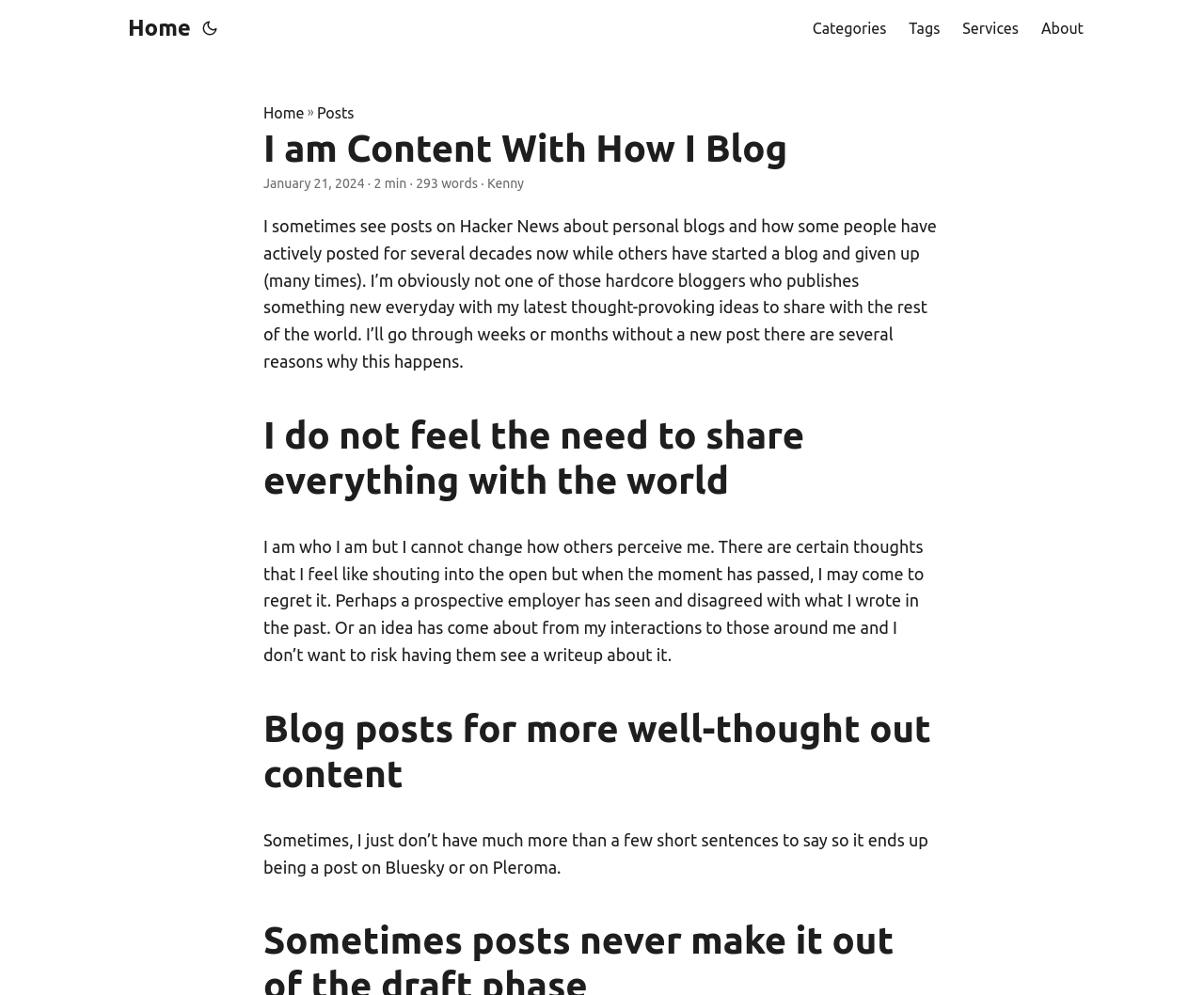Provide a thorough and detailed response to the question by examining the image: 
What is the name of the author of the blog post?

I found the name of the author of the blog post by looking at the text 'Kenny' which is located below the main heading of the blog post, next to the reading time and word count.